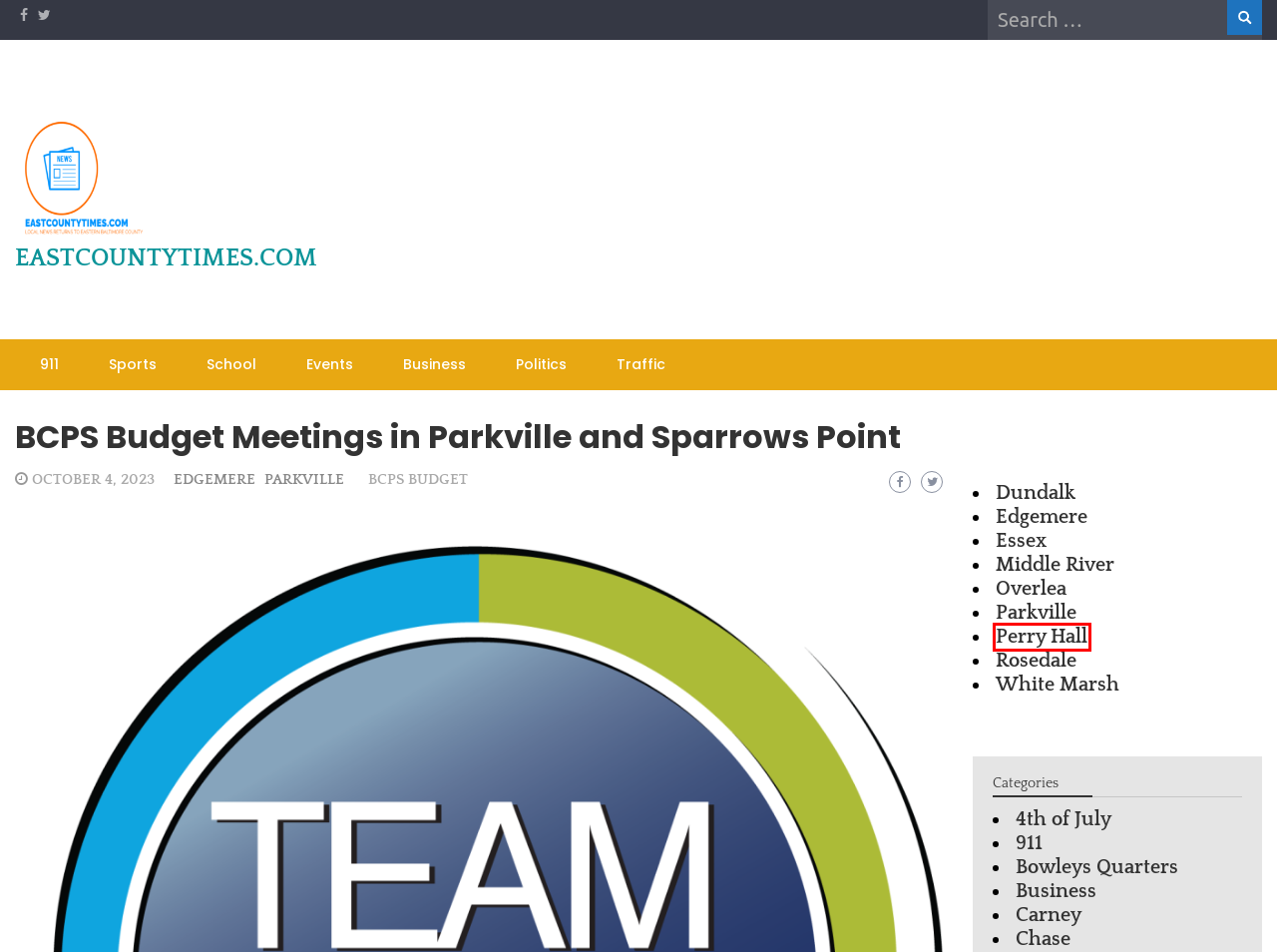You are given a screenshot of a webpage with a red bounding box around an element. Choose the most fitting webpage description for the page that appears after clicking the element within the red bounding box. Here are the candidates:
A. Middle River -
B. Bowleys Quarters -
C. Carney -
D. 911 -
E. Business -
F. Chase -
G. Perry Hall -
H. Rosedale -

G